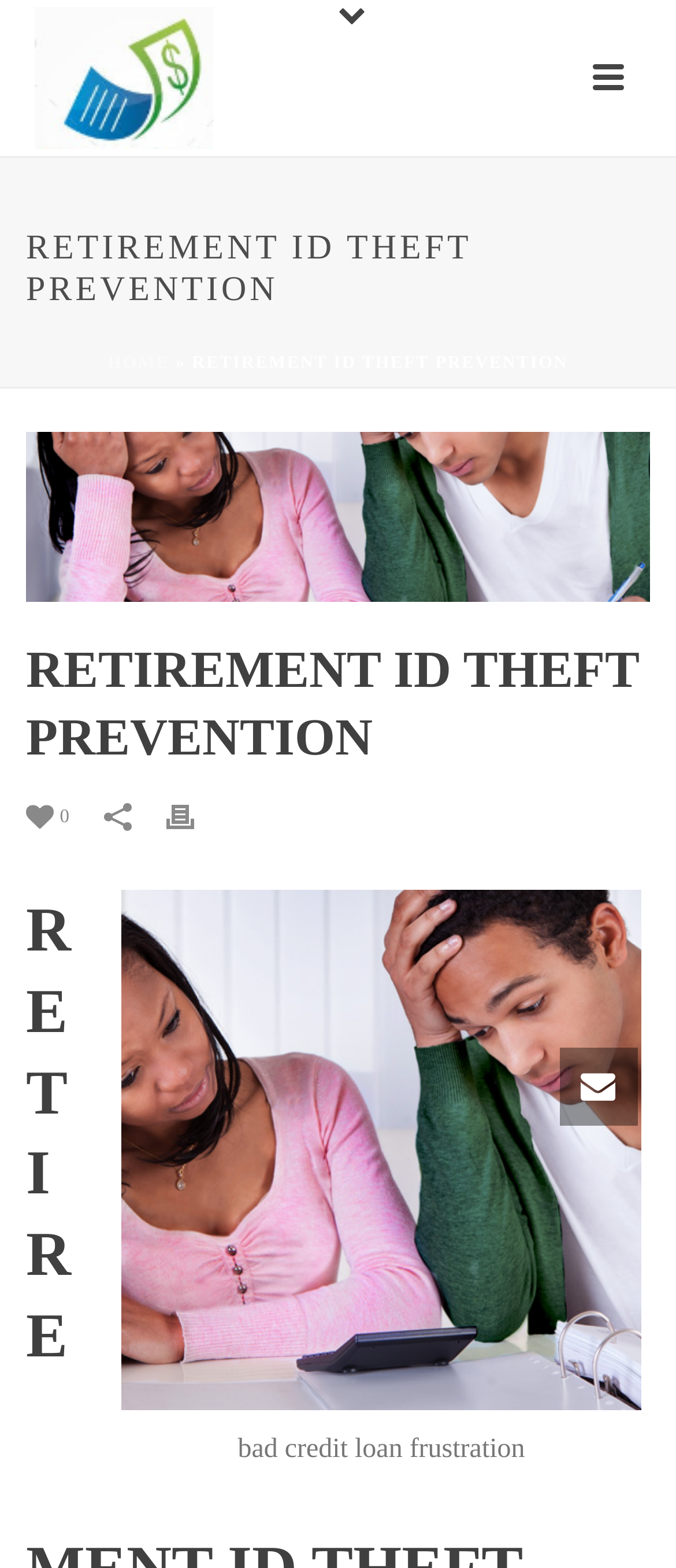Using the information from the screenshot, answer the following question thoroughly:
What is the age group with the most identity theft complaints?

Based on the webpage, it is mentioned that 19% of identity theft complaints are from consumers aged 60 and above, which implies that the majority of complaints, i.e., 81%, are from consumers under 60.